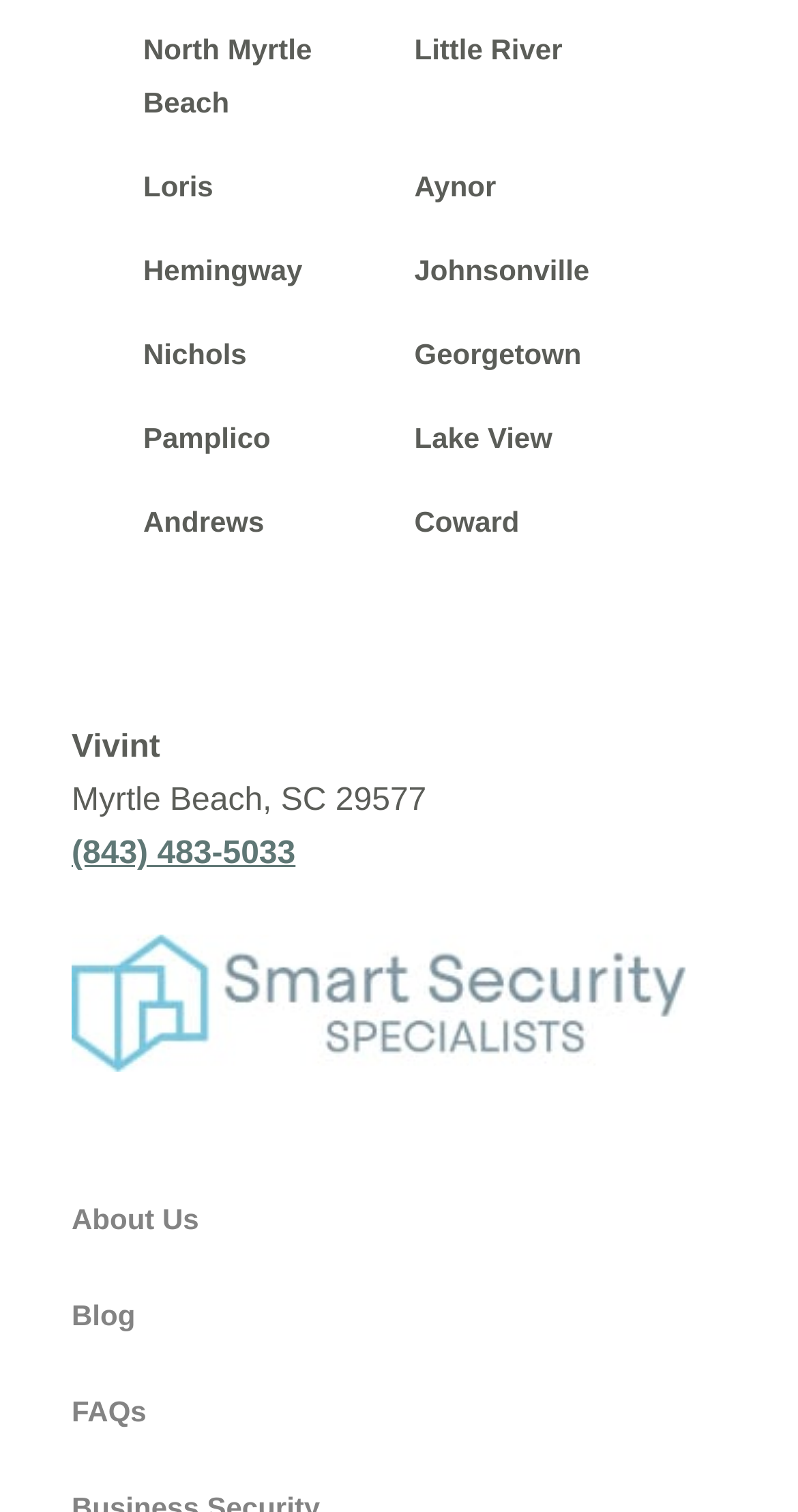Could you determine the bounding box coordinates of the clickable element to complete the instruction: "explore the blog"? Provide the coordinates as four float numbers between 0 and 1, i.e., [left, top, right, bottom].

[0.09, 0.859, 0.17, 0.881]